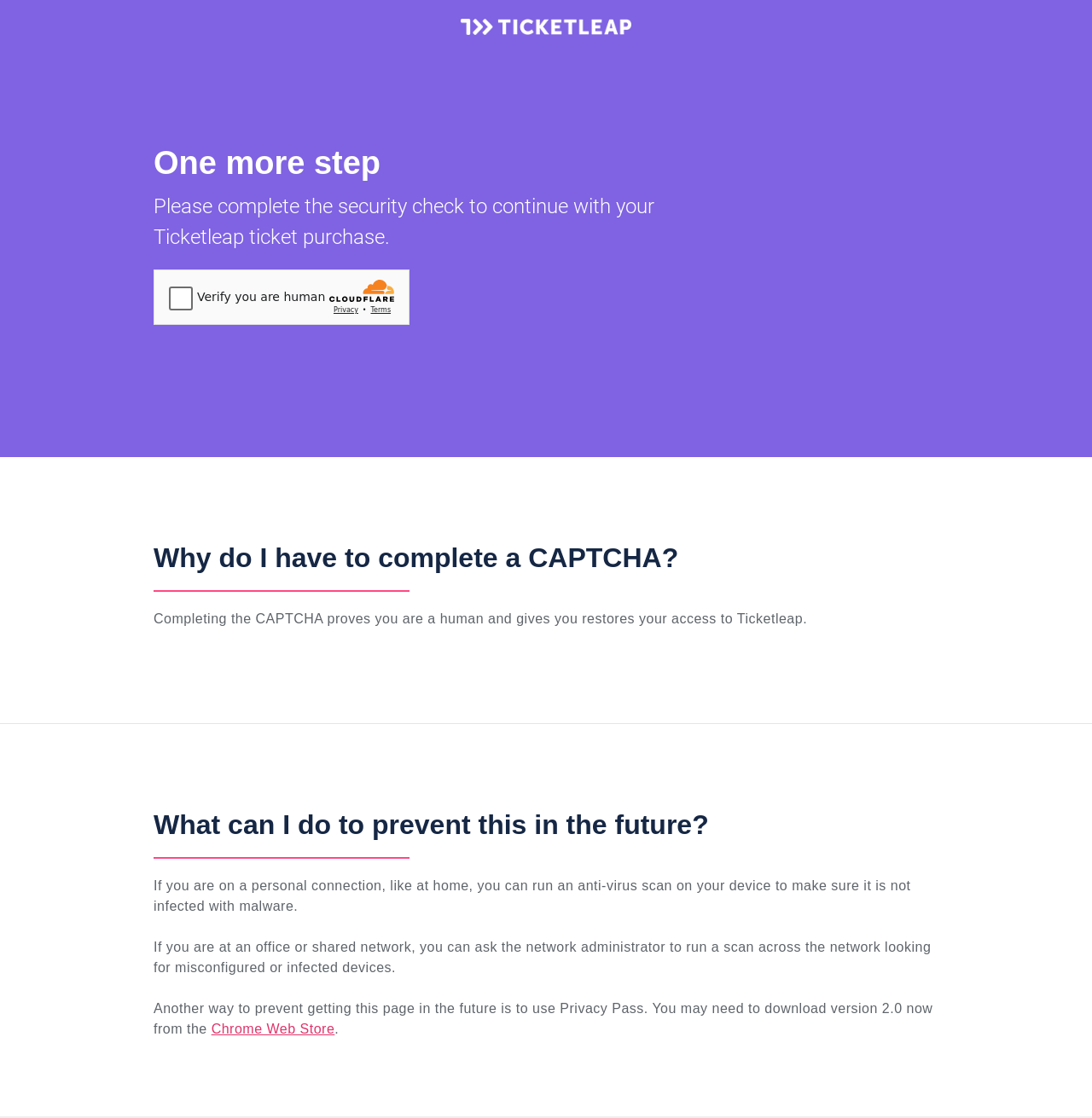Describe all the visual and textual components of the webpage comprehensively.

The webpage is a challenge page that requires users to complete a security check to continue with their ticket purchase on Ticketleap. At the top, there is a heading that reads "One more step". Below it, a paragraph of text explains the purpose of the security check, stating that it is necessary to prove the user is human and to restore access to Ticketleap.

To the right of the text, there is an iframe containing a Cloudflare security challenge, which is likely a CAPTCHA. Below the iframe, there are three sections of text, each with a heading. The first section asks "Why do I have to complete a CAPTCHA?" and provides a brief explanation. The second section asks "What can I do to prevent this in the future?" and offers two suggestions: running an anti-virus scan on a personal device and asking a network administrator to scan the network for misconfigured or infected devices.

The third section provides another way to prevent getting this page in the future, which is to use Privacy Pass, and includes a link to download version 2.0 from the Chrome Web Store. Overall, the page is focused on guiding users through the security check process and providing information on how to avoid it in the future.